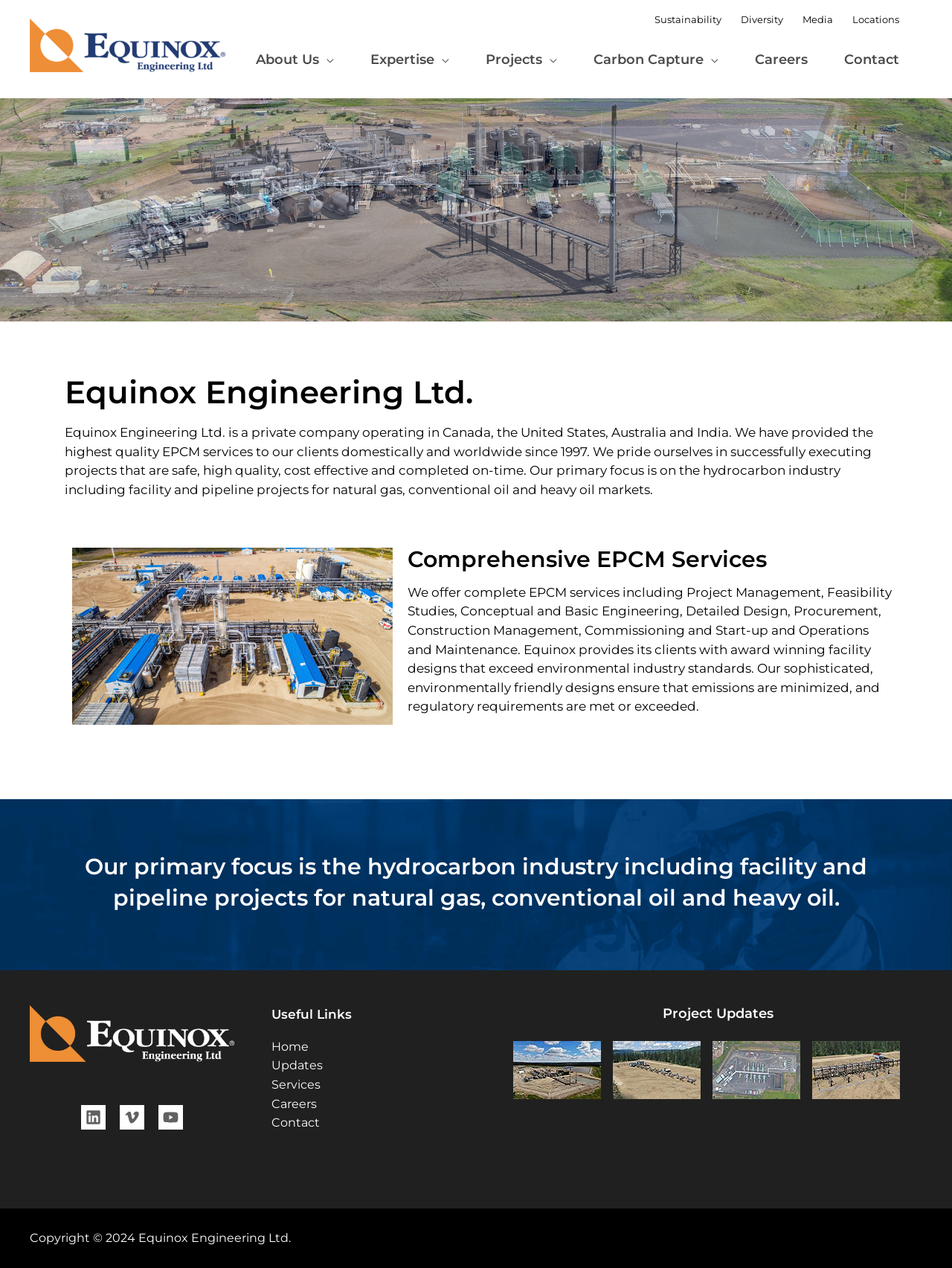Using the webpage screenshot, find the UI element described by Options. Provide the bounding box coordinates in the format (top-left x, top-left y, bottom-right x, bottom-right y), ensuring all values are floating point numbers between 0 and 1.

None